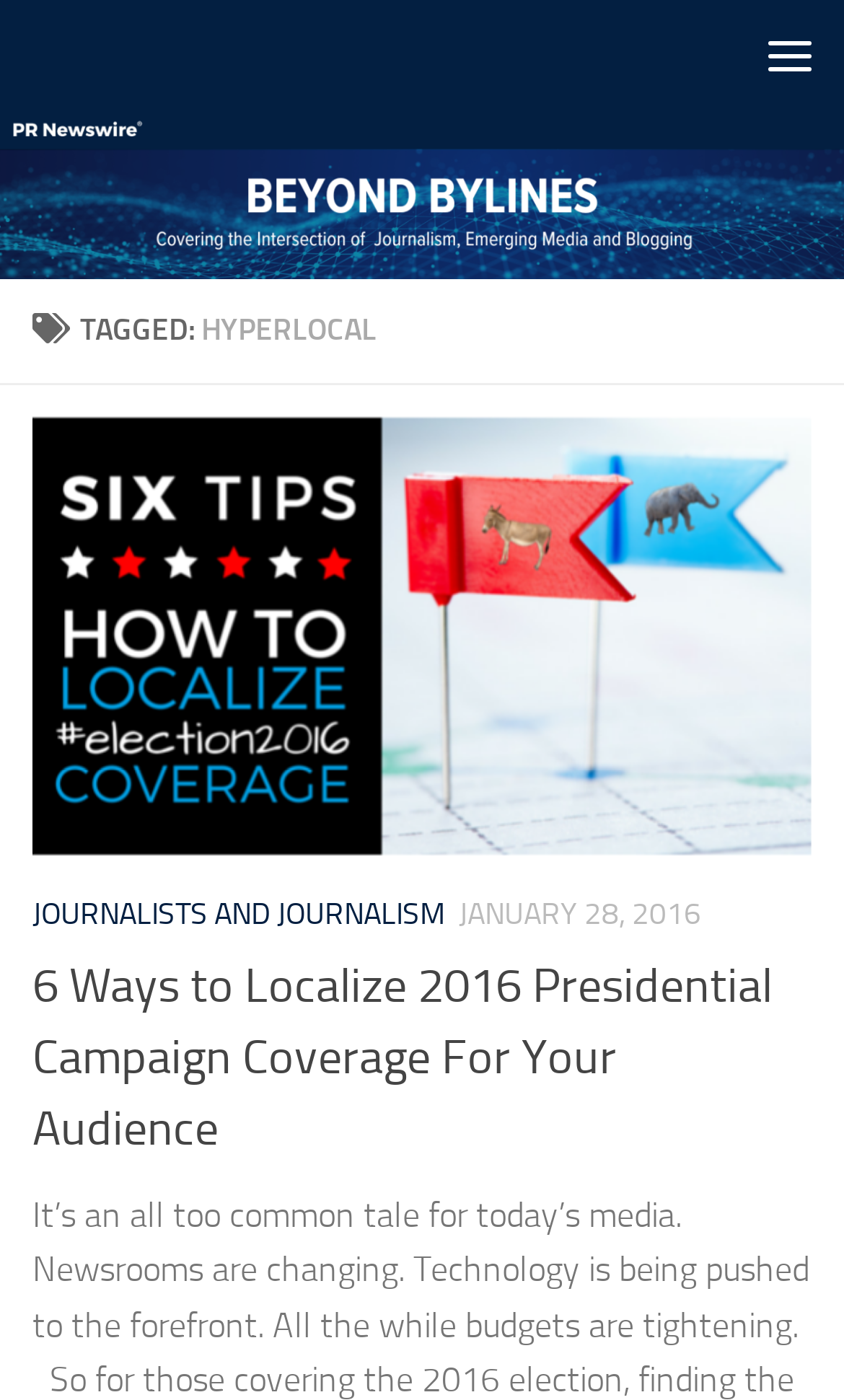Provide the bounding box coordinates of the HTML element this sentence describes: "Desktop". The bounding box coordinates consist of four float numbers between 0 and 1, i.e., [left, top, right, bottom].

None